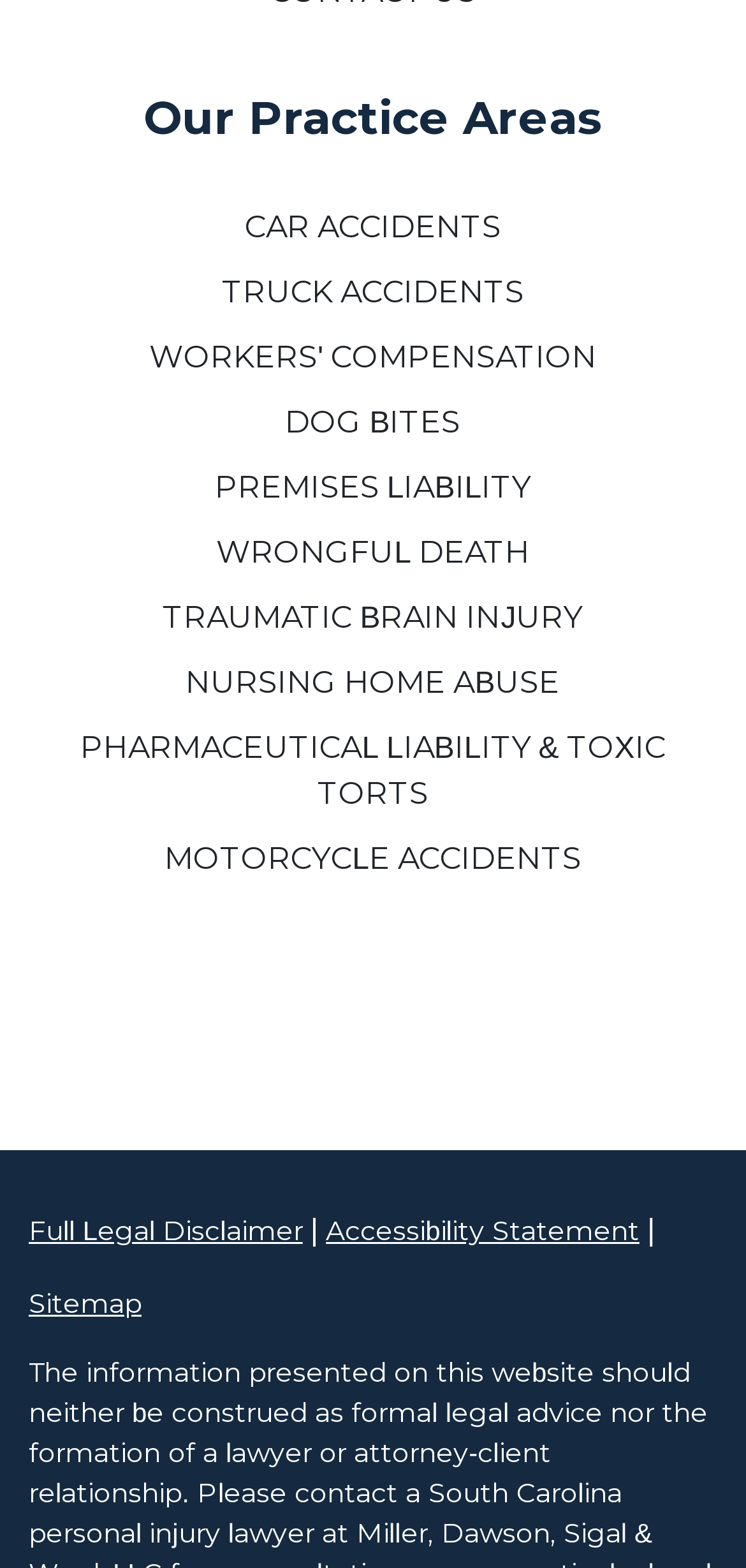Please identify the bounding box coordinates of the element's region that I should click in order to complete the following instruction: "View Sitemap". The bounding box coordinates consist of four float numbers between 0 and 1, i.e., [left, top, right, bottom].

[0.038, 0.819, 0.19, 0.844]